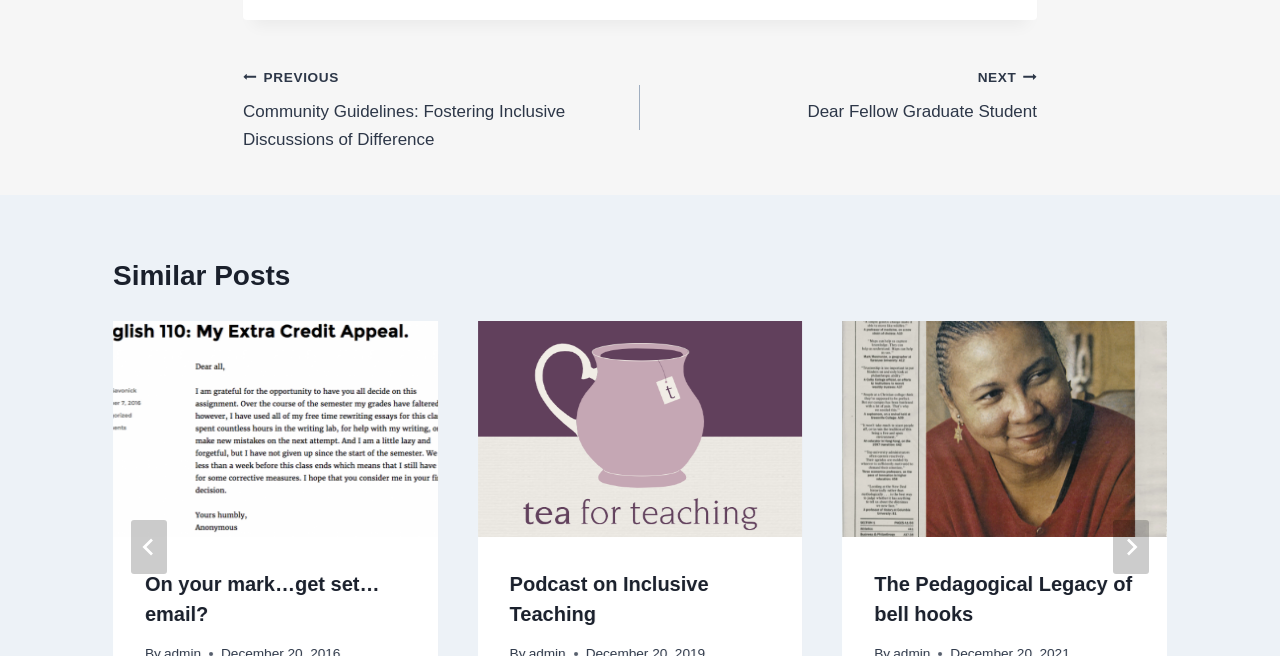How many similar posts are there?
Using the visual information from the image, give a one-word or short-phrase answer.

3